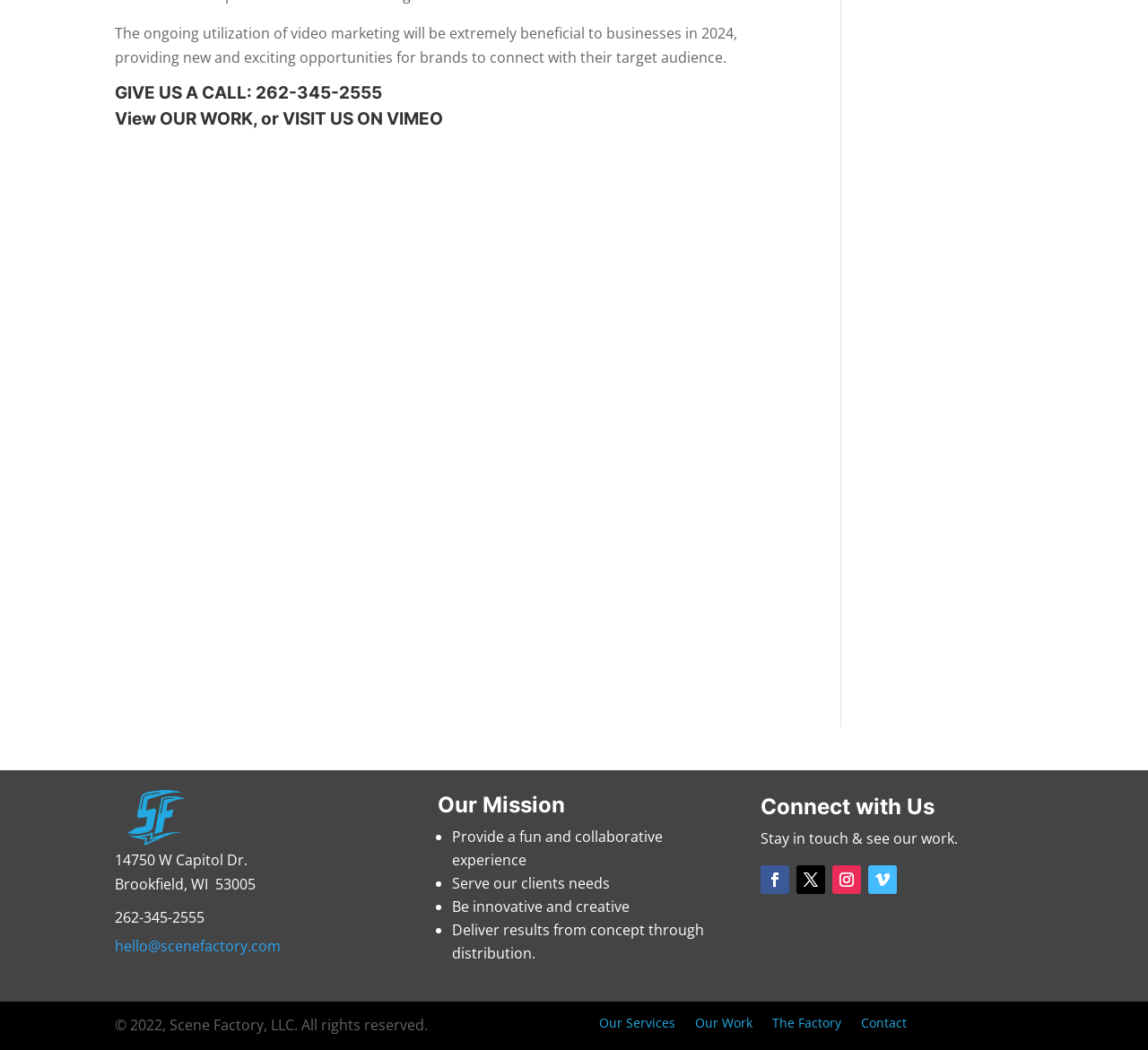Please determine the bounding box coordinates for the UI element described as: "VISIT US ON VIMEO".

[0.246, 0.103, 0.386, 0.123]